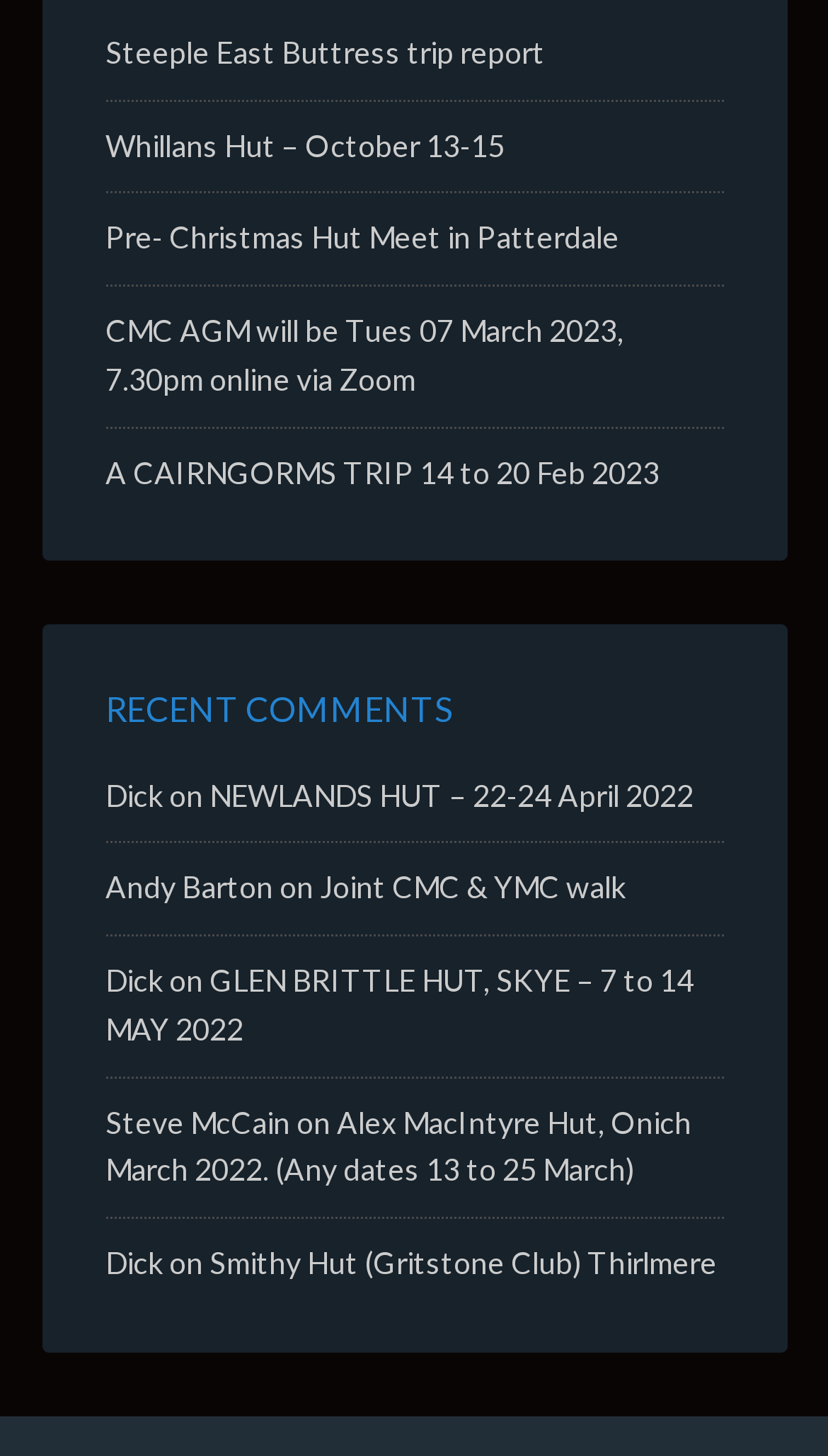Specify the bounding box coordinates of the element's region that should be clicked to achieve the following instruction: "Check NEWLANDS HUT – 22-24 April 2022". The bounding box coordinates consist of four float numbers between 0 and 1, in the format [left, top, right, bottom].

[0.253, 0.533, 0.837, 0.558]